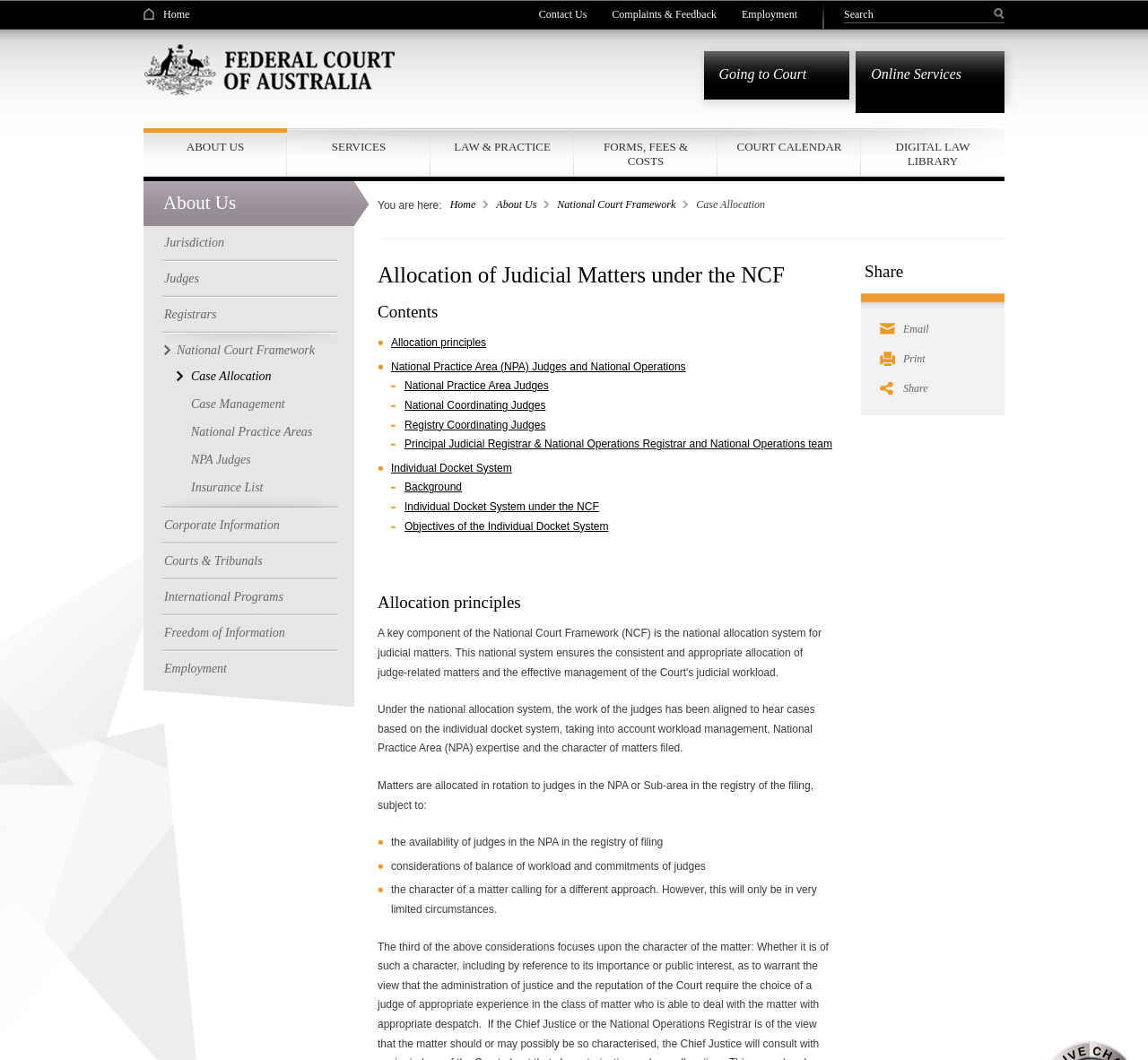Please identify the bounding box coordinates of the element that needs to be clicked to perform the following instruction: "Access the eLodgment service".

[0.72, 0.145, 0.774, 0.157]